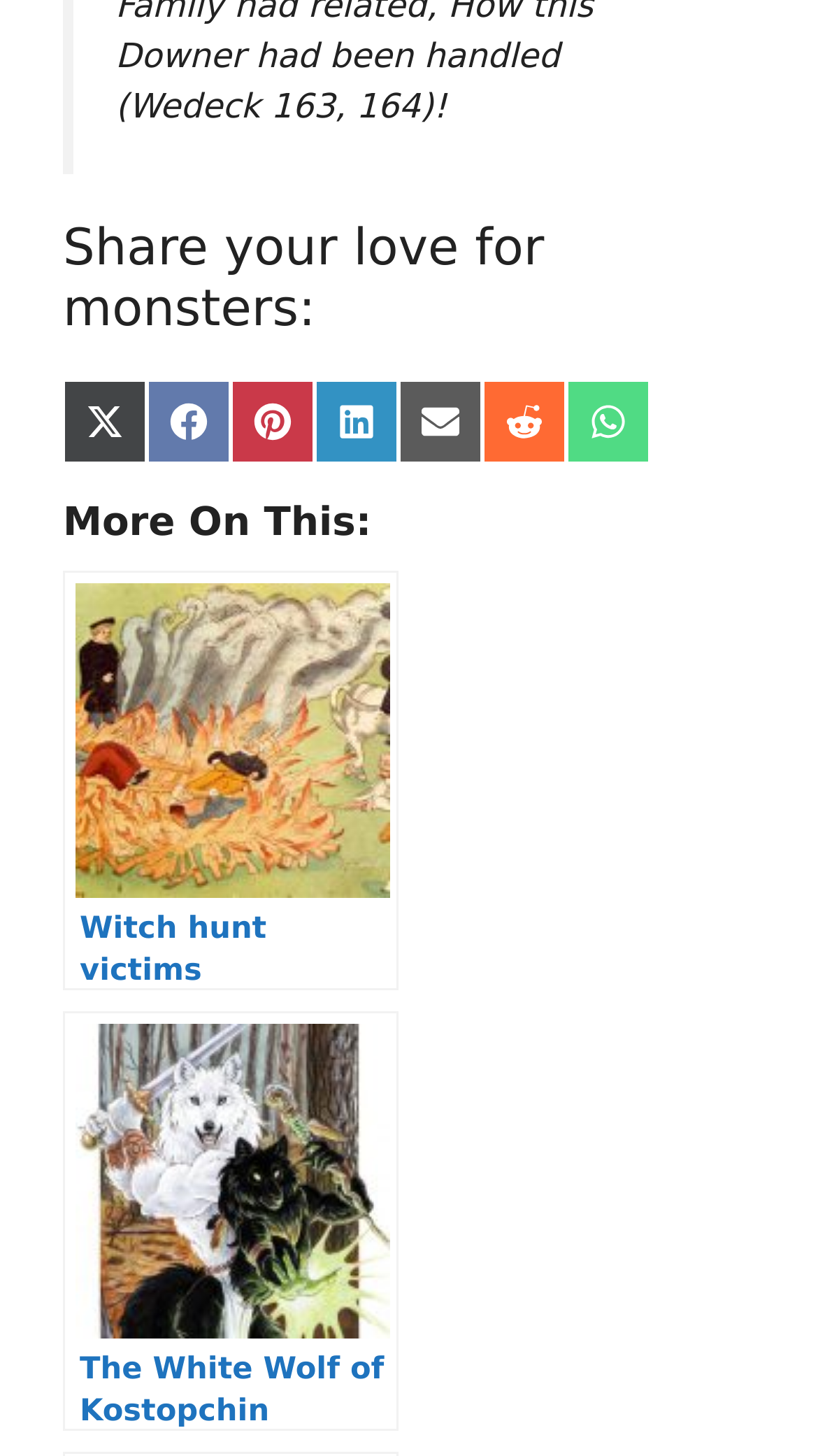What is the topic of the second link under 'More On This:'?
Provide an in-depth answer to the question, covering all aspects.

The second link under the 'More On This:' heading has the text 'The White Wolf of Kostopchin' which suggests that the topic of this link is related to a wolf.